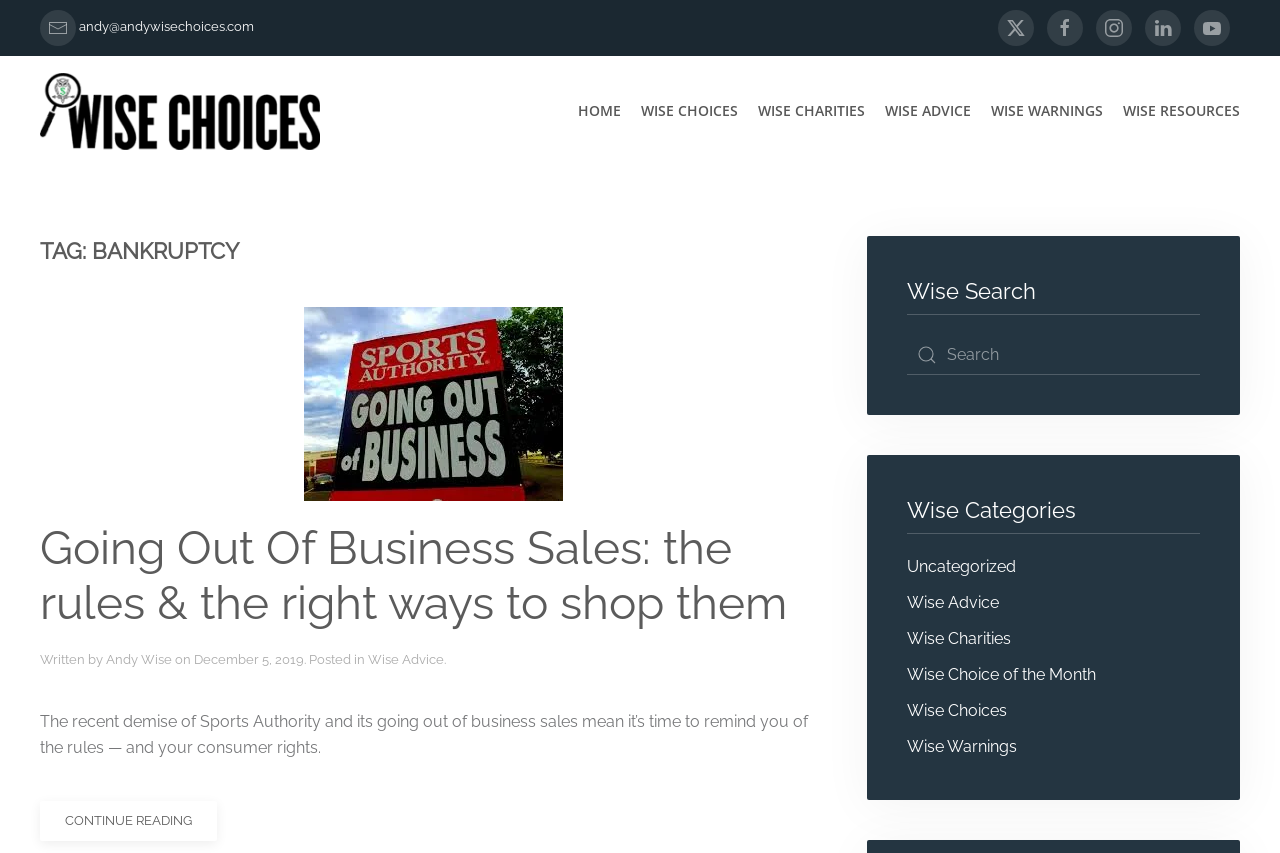What is the date of the current article?
Please respond to the question with a detailed and thorough explanation.

I found the date of the current article by looking at the timestamp section, which displays 'December 5, 2019'.